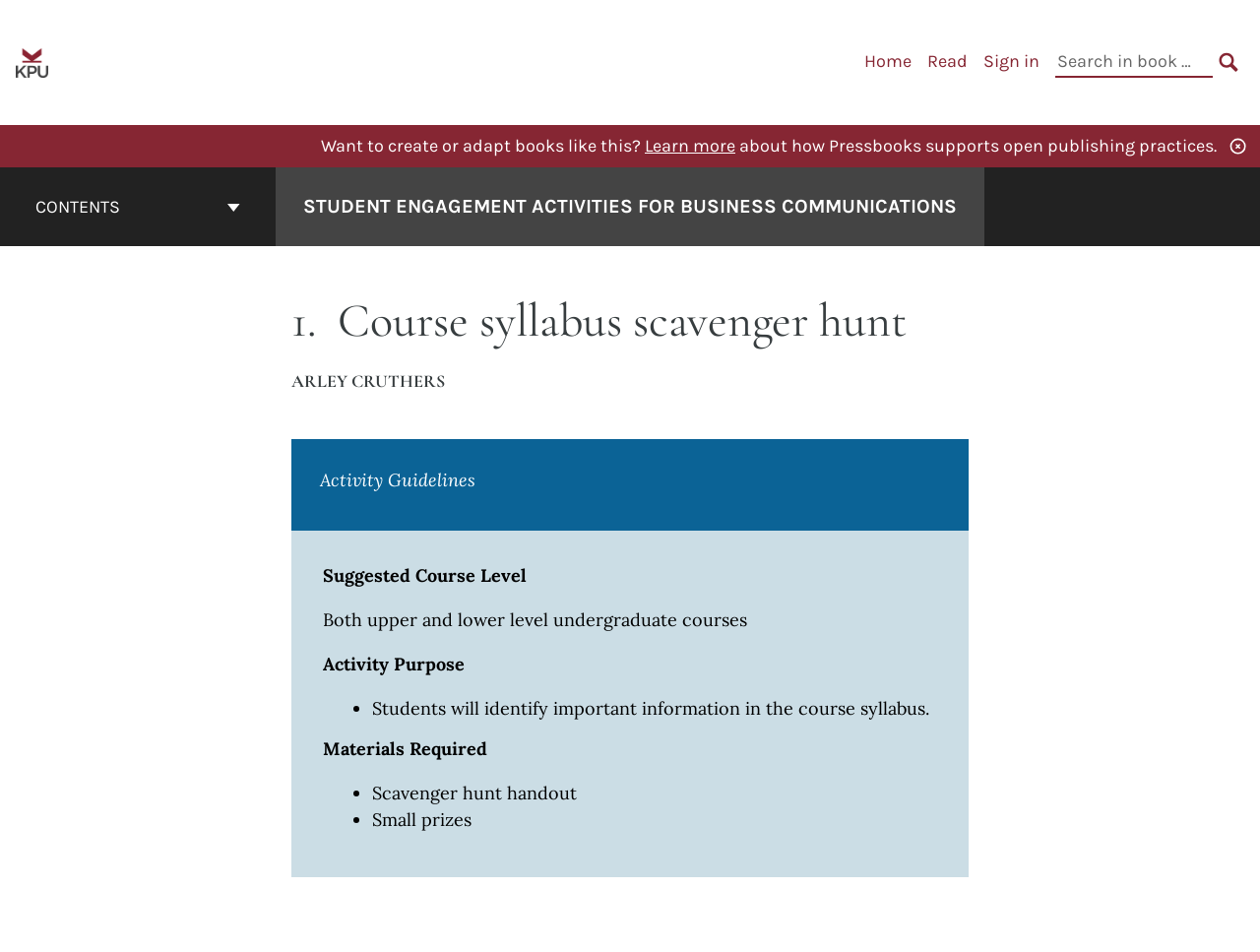Find the bounding box coordinates for the UI element whose description is: "aria-label="Kwantlen Polytechnic University"". The coordinates should be four float numbers between 0 and 1, in the format [left, top, right, bottom].

[0.012, 0.054, 0.04, 0.074]